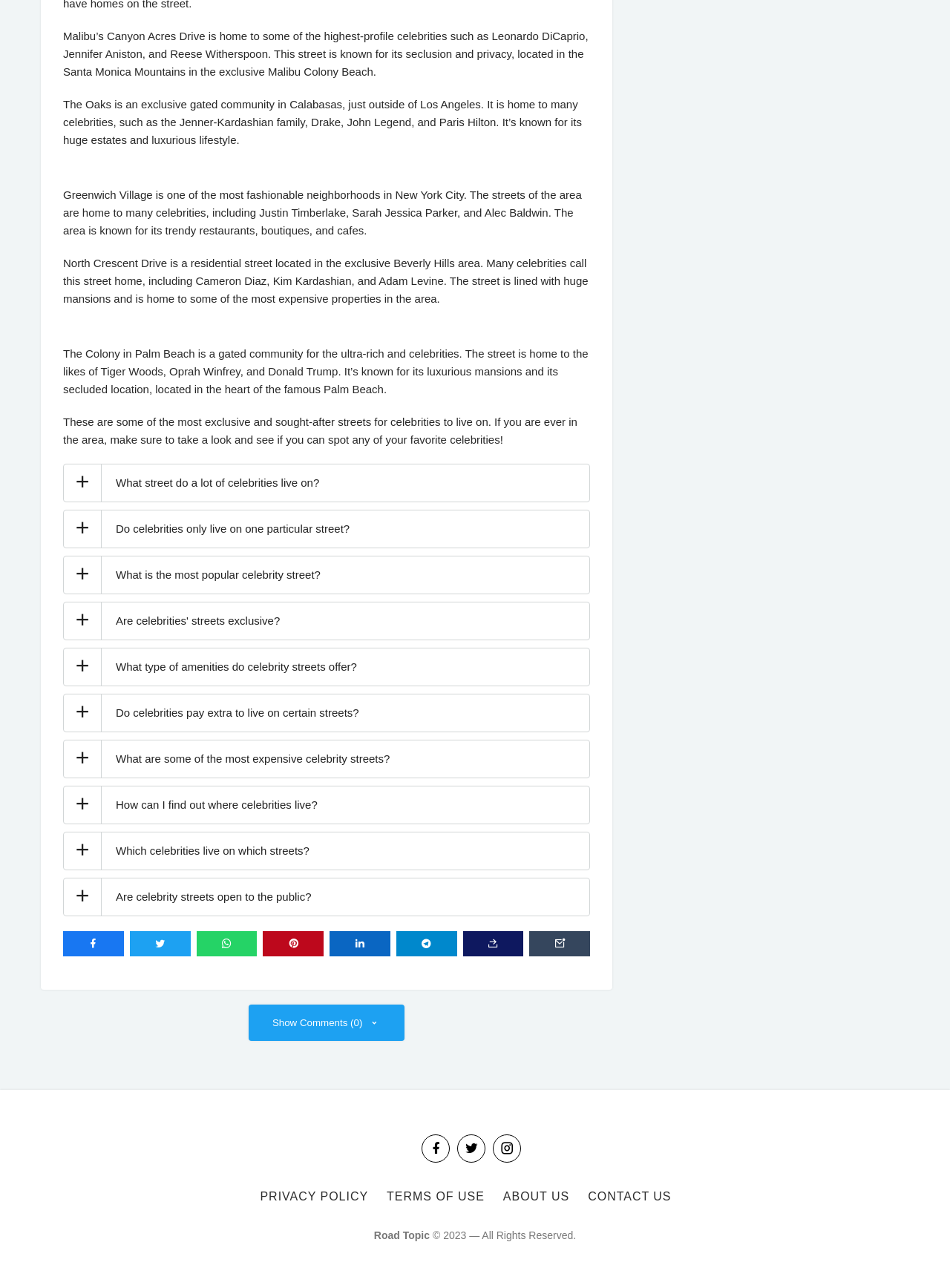Can you show the bounding box coordinates of the region to click on to complete the task described in the instruction: "Read PRIVACY POLICY"?

[0.274, 0.924, 0.388, 0.934]